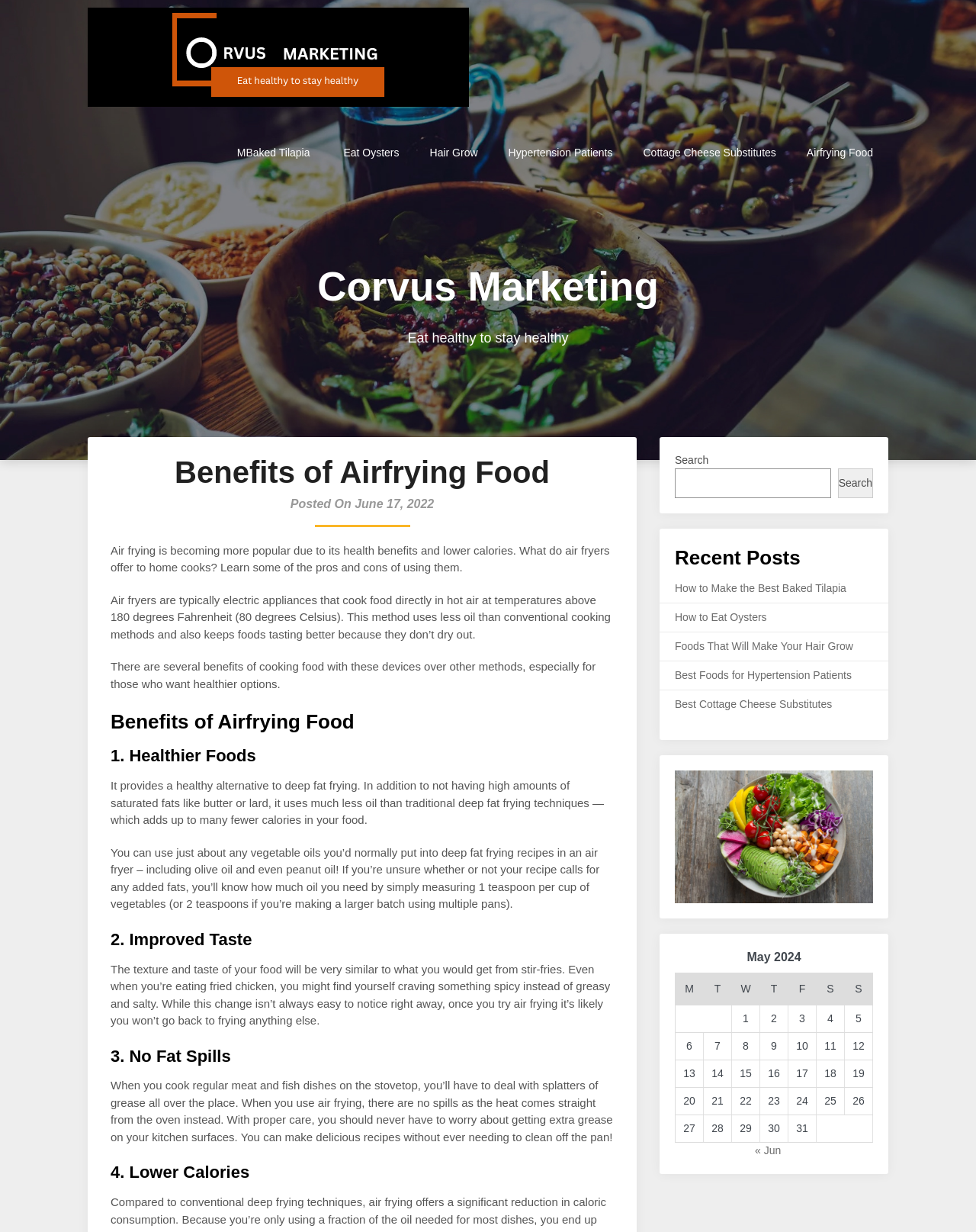Give a short answer using one word or phrase for the question:
What is the main topic of this webpage?

Airfrying Food